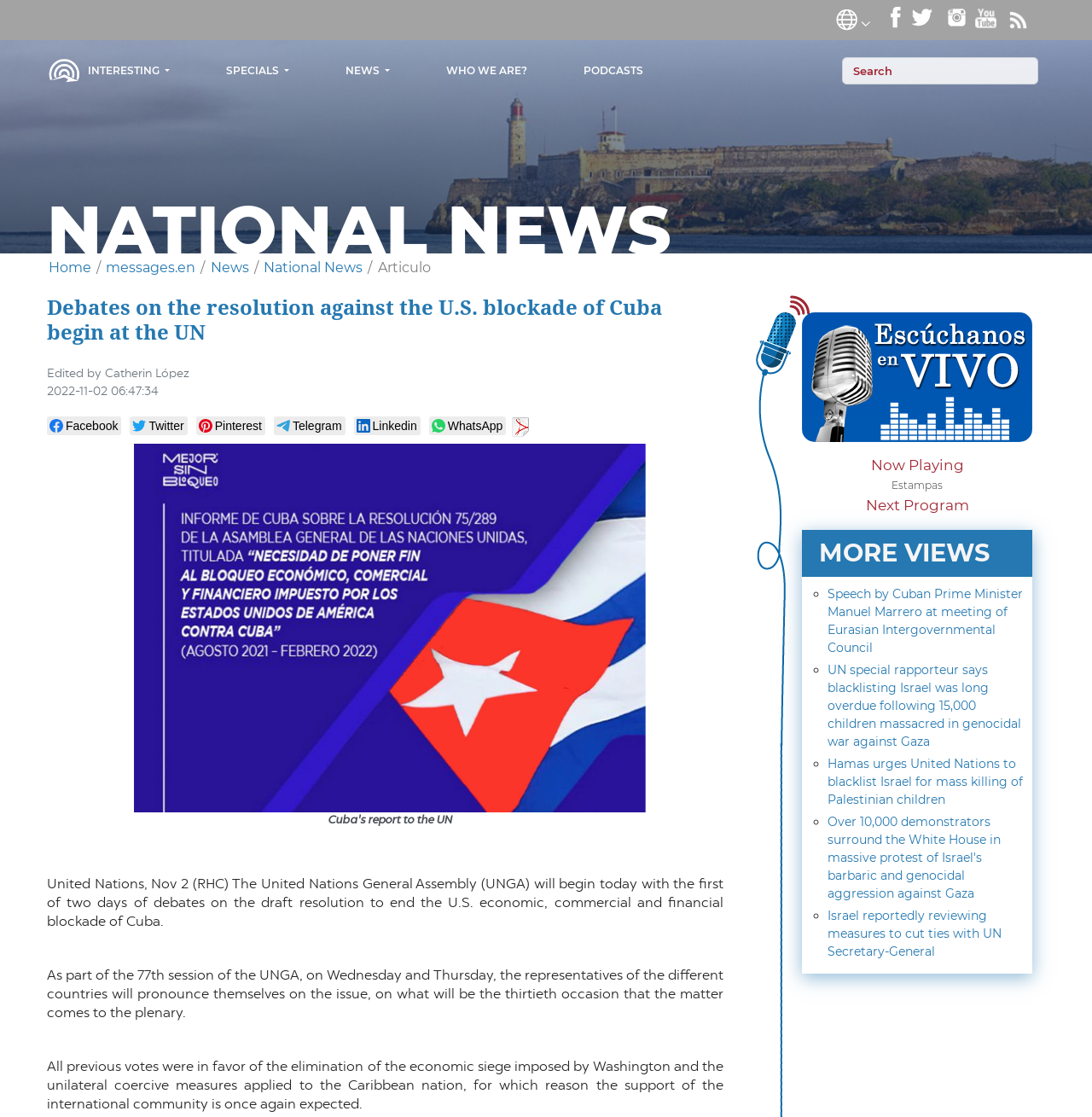Pinpoint the bounding box coordinates of the area that should be clicked to complete the following instruction: "Read the article". The coordinates must be given as four float numbers between 0 and 1, i.e., [left, top, right, bottom].

None